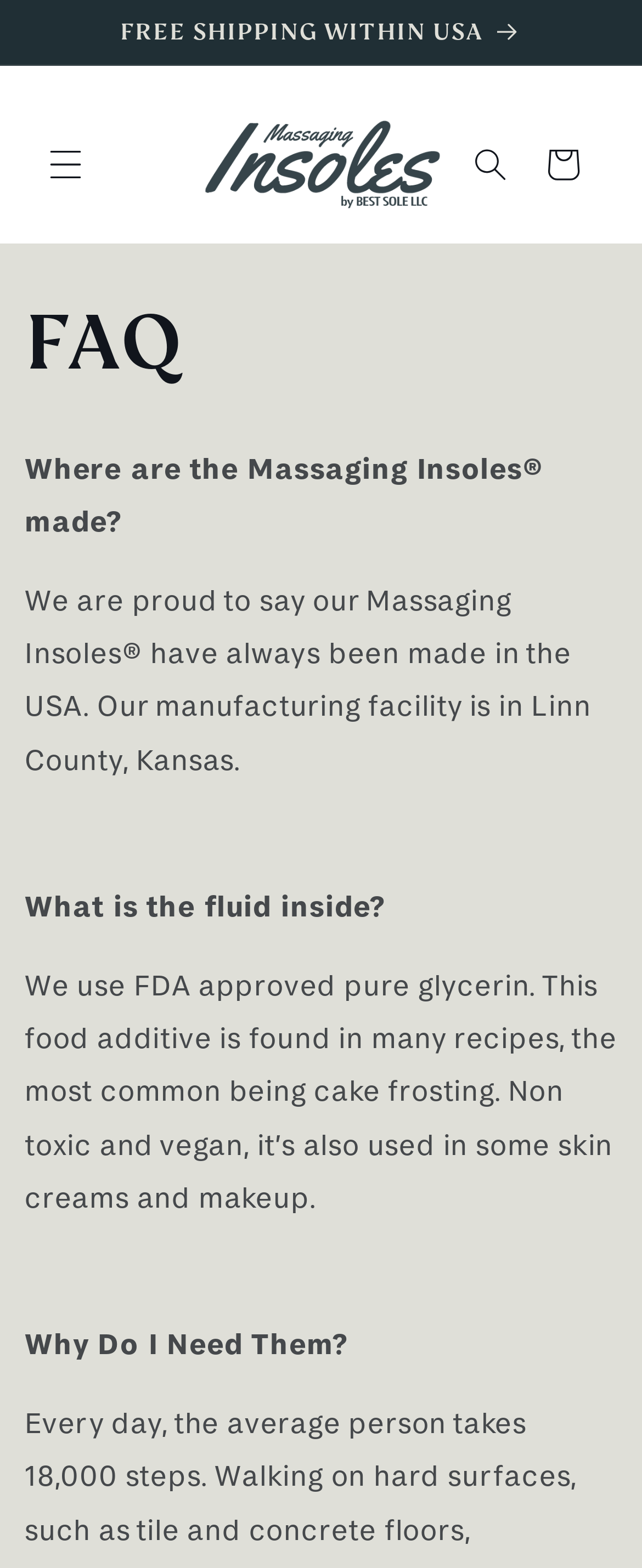Is the fluid inside the Massaging Insoles toxic?
Answer the question with as much detail as possible.

I found the answer by reading the text on the webpage, specifically the sentence 'Non toxic and vegan, it’s...' which indicates that the fluid inside the insoles is non-toxic.